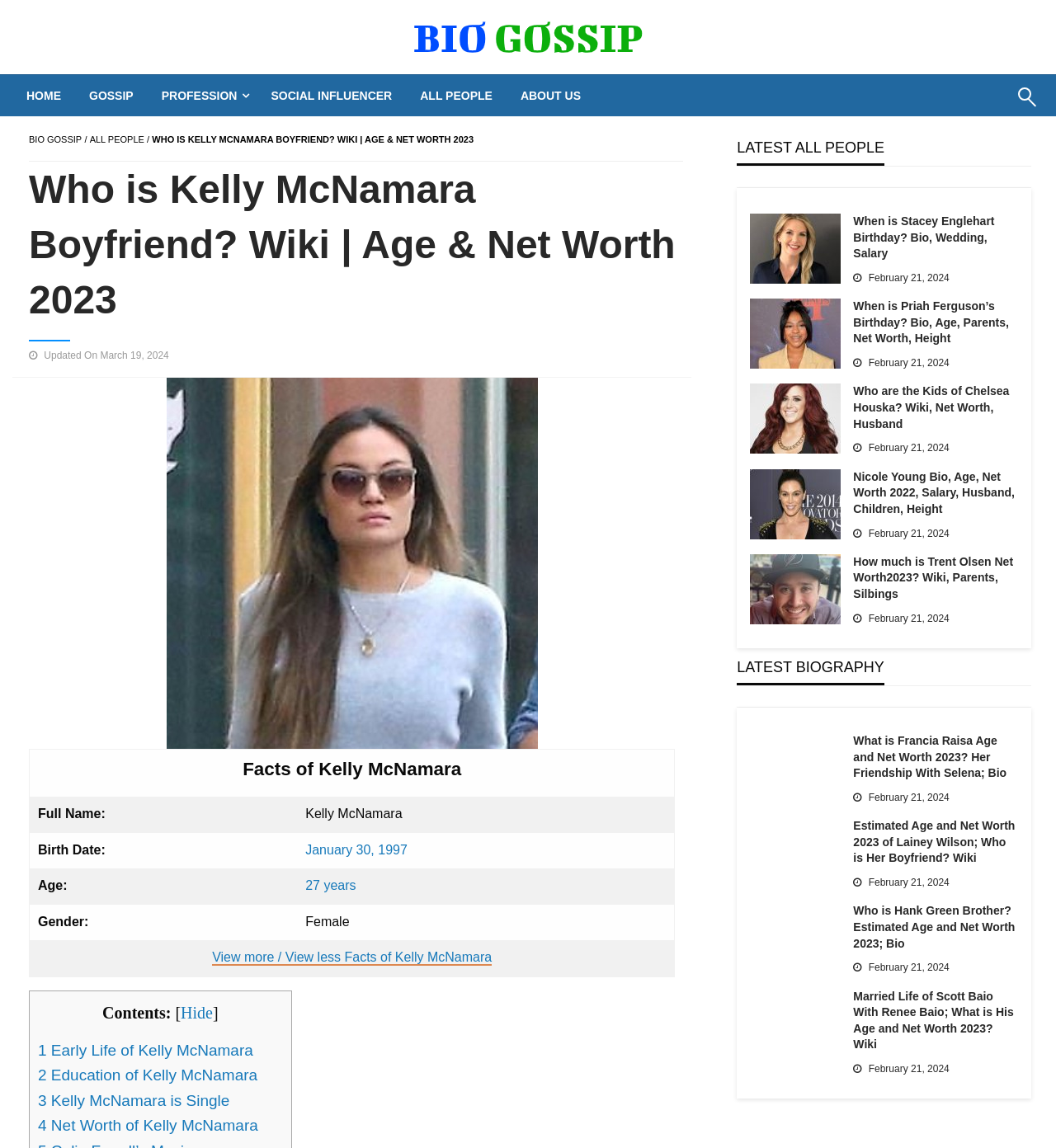Pinpoint the bounding box coordinates of the clickable element needed to complete the instruction: "View Kelly McNamara's biography". The coordinates should be provided as four float numbers between 0 and 1: [left, top, right, bottom].

[0.027, 0.117, 0.077, 0.126]